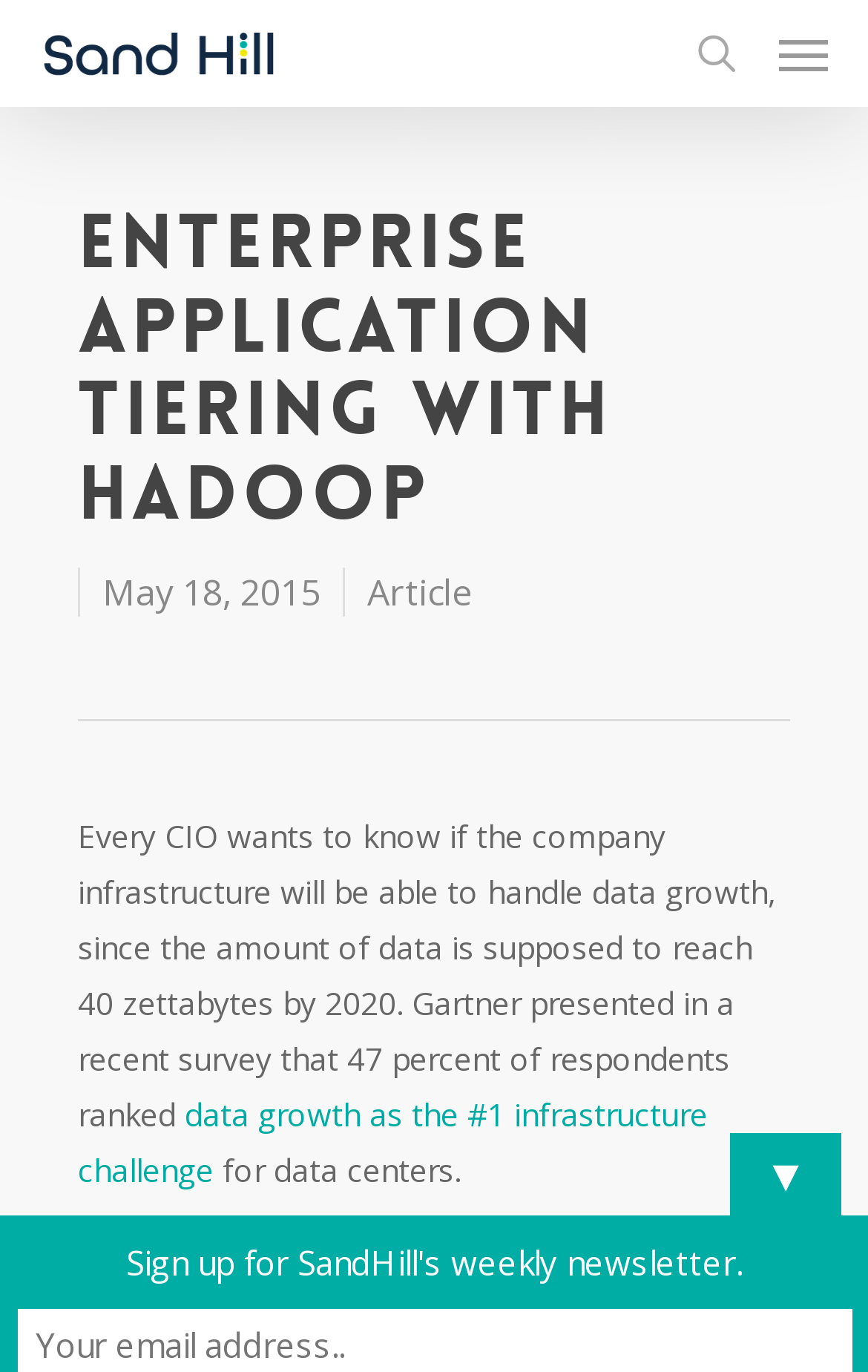Predict the bounding box of the UI element that fits this description: "alt="Sand Hill Group"".

[0.046, 0.019, 0.323, 0.058]